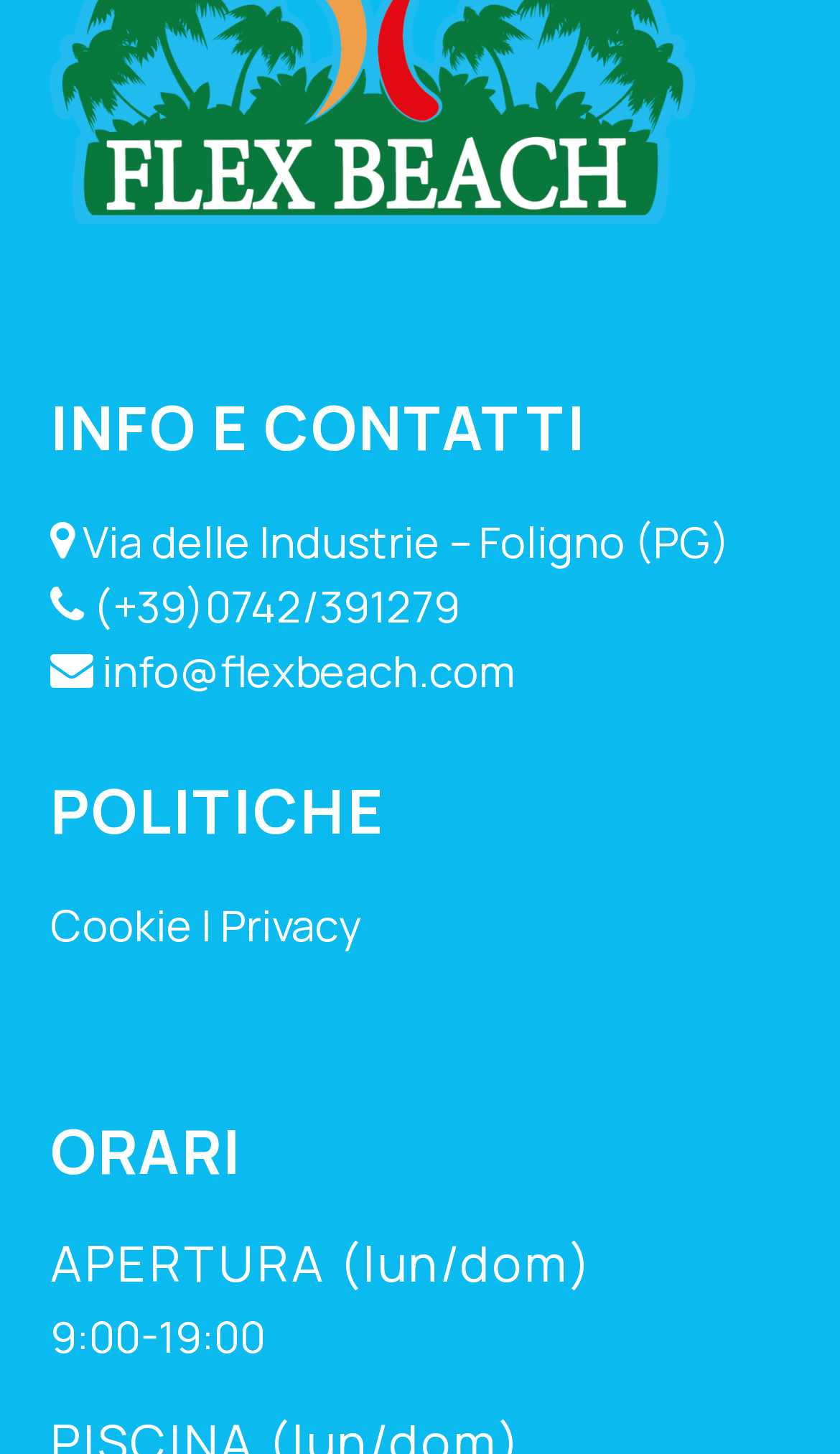What are the opening hours of Flexbeach on weekdays?
Using the visual information from the image, give a one-word or short-phrase answer.

9:00-19:00